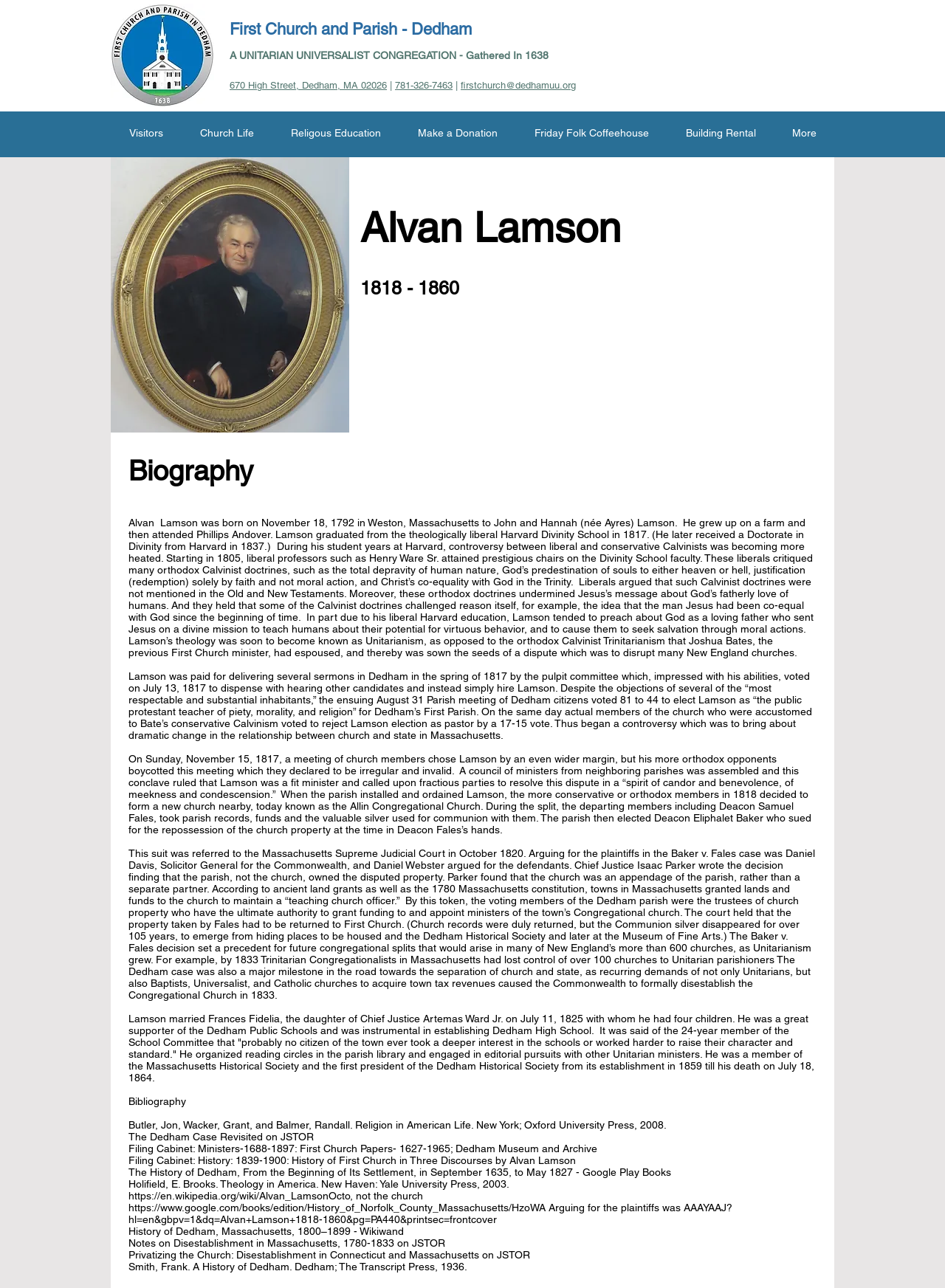Please identify the bounding box coordinates of the element's region that needs to be clicked to fulfill the following instruction: "View the 'Biography' section". The bounding box coordinates should consist of four float numbers between 0 and 1, i.e., [left, top, right, bottom].

[0.136, 0.353, 0.862, 0.378]